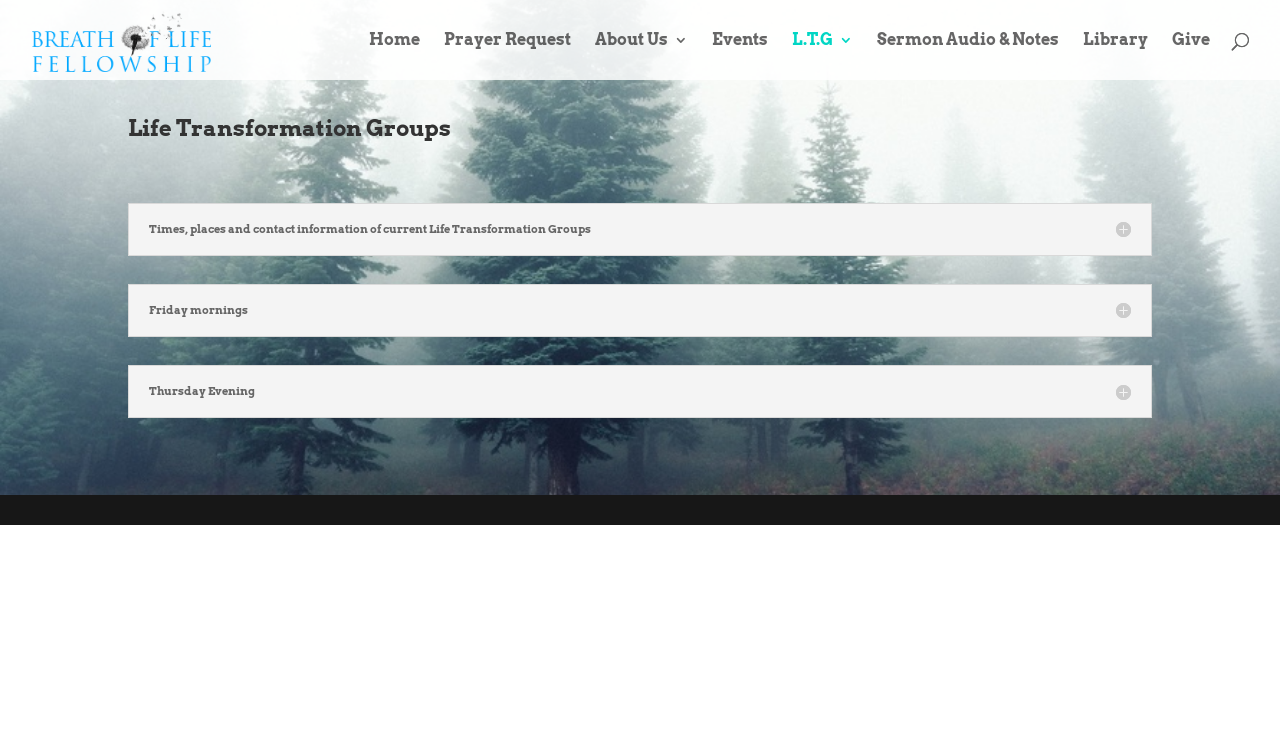Please extract the primary headline from the webpage.

Life Transformation Groups